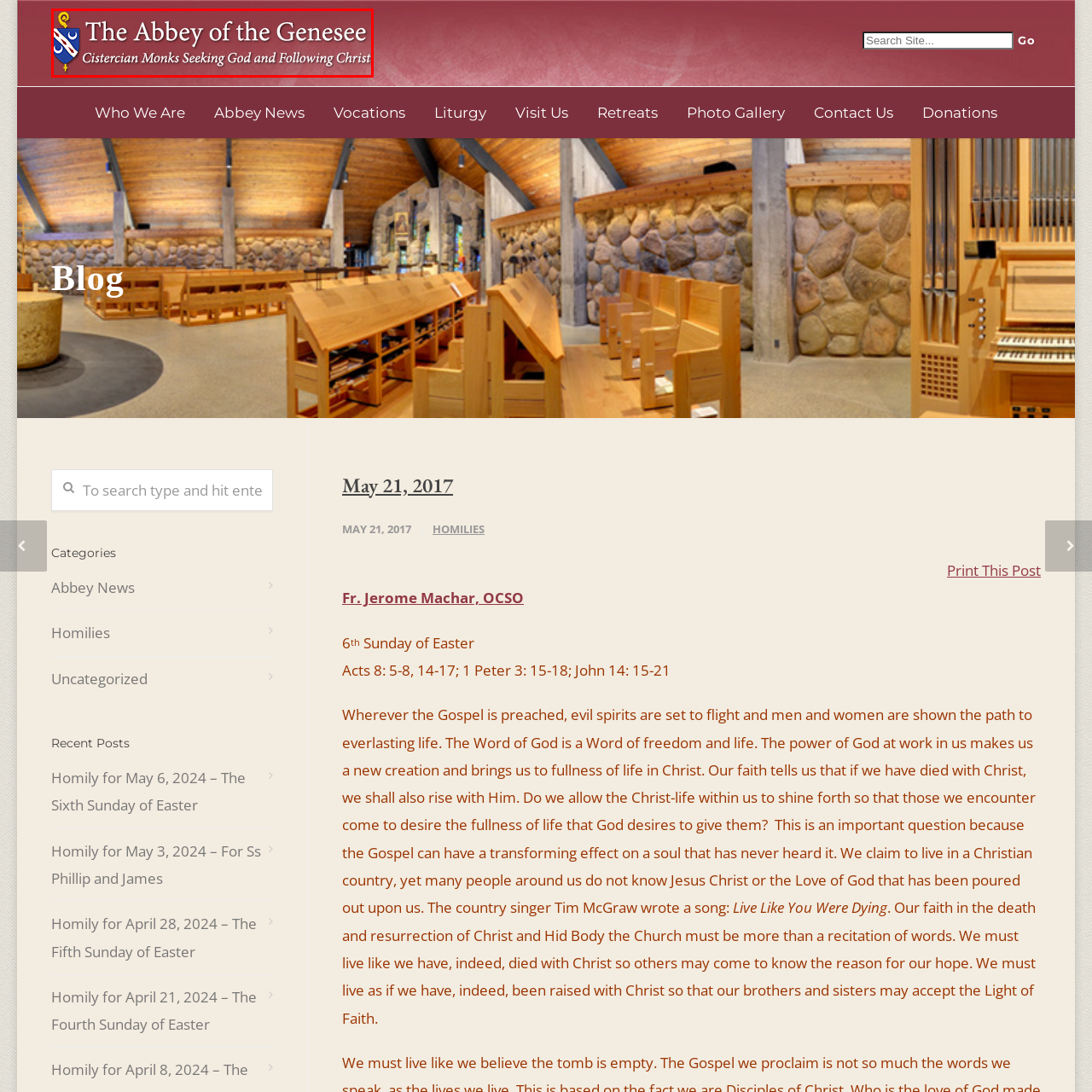What is the subtitle of the logo?
Scrutinize the image inside the red bounding box and provide a detailed and extensive answer to the question.

The subtitle 'Cistercian Monks Seeking God and Following Christ' is written below the main text 'The Abbey of the Genesee' and reflects the spiritual mission and dedication of the community.